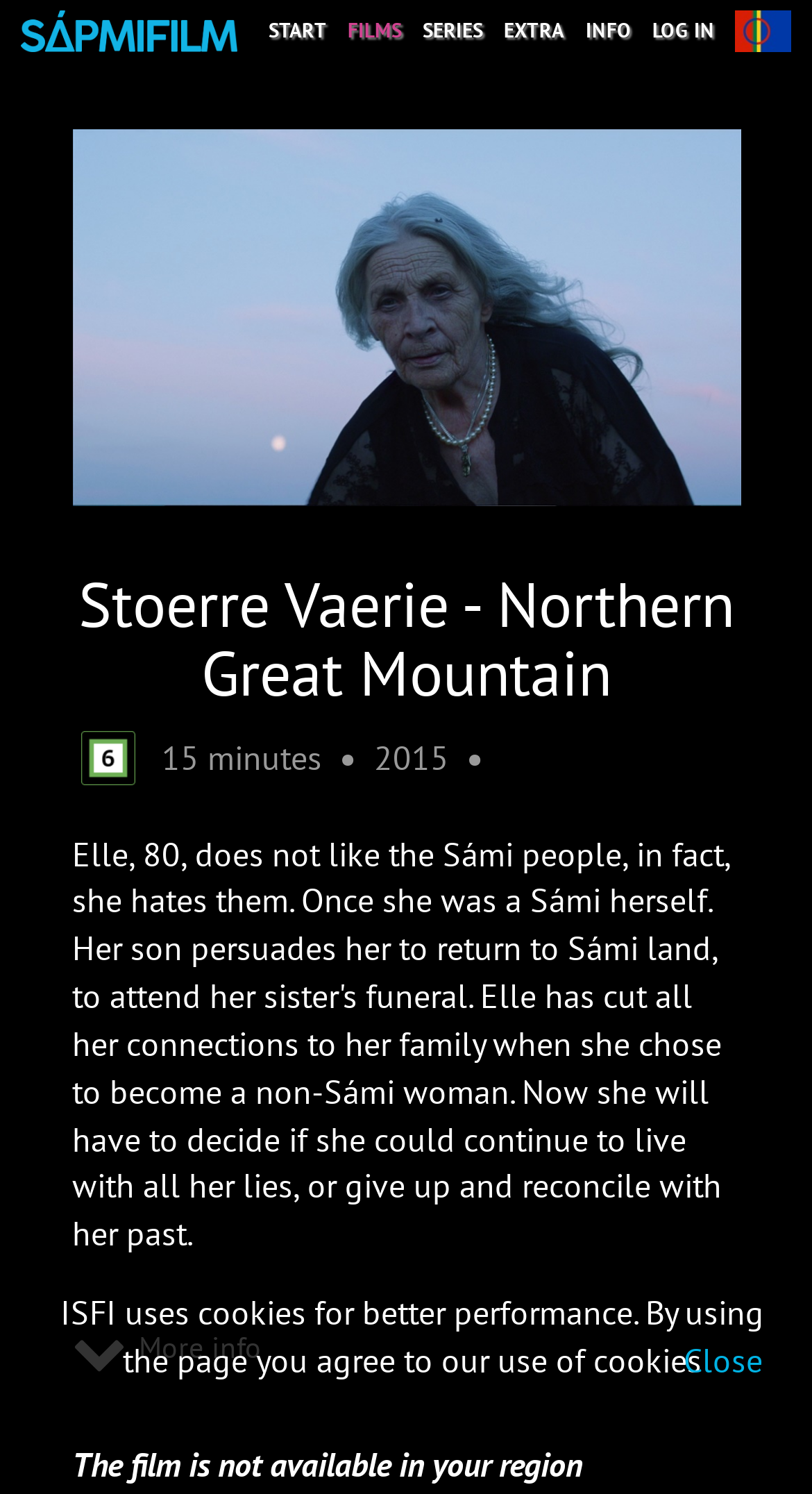Identify the bounding box of the UI element that matches this description: "More info".

[0.088, 0.884, 0.322, 0.922]